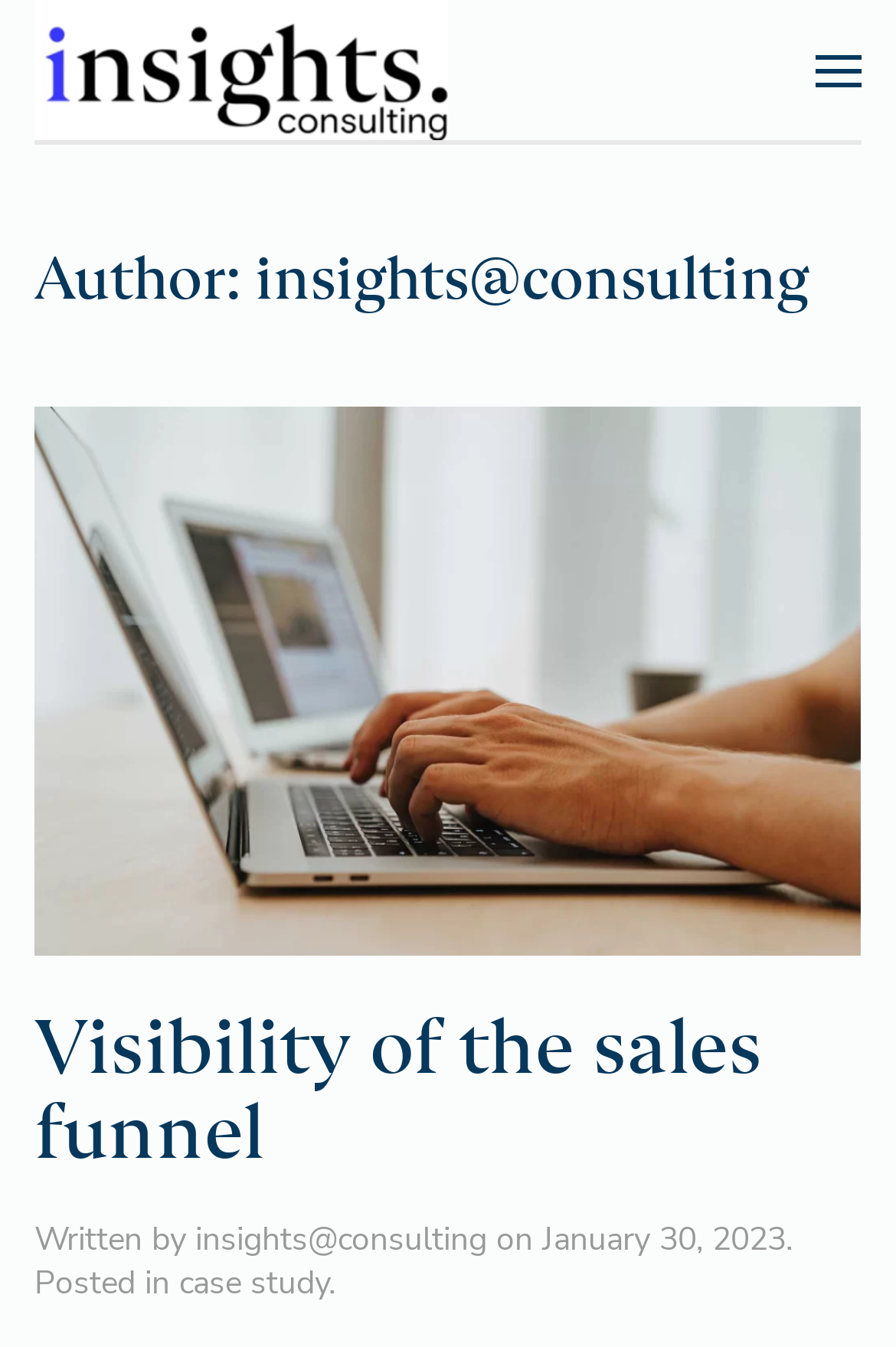Provide a comprehensive description of the webpage.

The webpage is about Insights Consulting, with a prominent logo and title "insights@consulting – Insights Consulting" at the top left corner. Below the logo, there is a link "Back to home" and an image with the same dimensions as the logo. 

On the top right corner, there is a link "Open Menu" with an accompanying image. 

Below the top section, there is a heading "Author: insights@consulting" followed by a link. 

The main content of the webpage is a blog post or article titled "Visibility of the sales funnel", which is a heading that spans almost the entire width of the page. There is a link with the same title below the heading. 

At the bottom of the page, there is a section with information about the author and the post. It starts with the text "Written by" followed by a link to the author's profile "insights@consulting". The text "on" and the date "January 30, 2023" are displayed next to the author's link. Finally, there is a text ". Posted in" followed by a link to the category "case study".